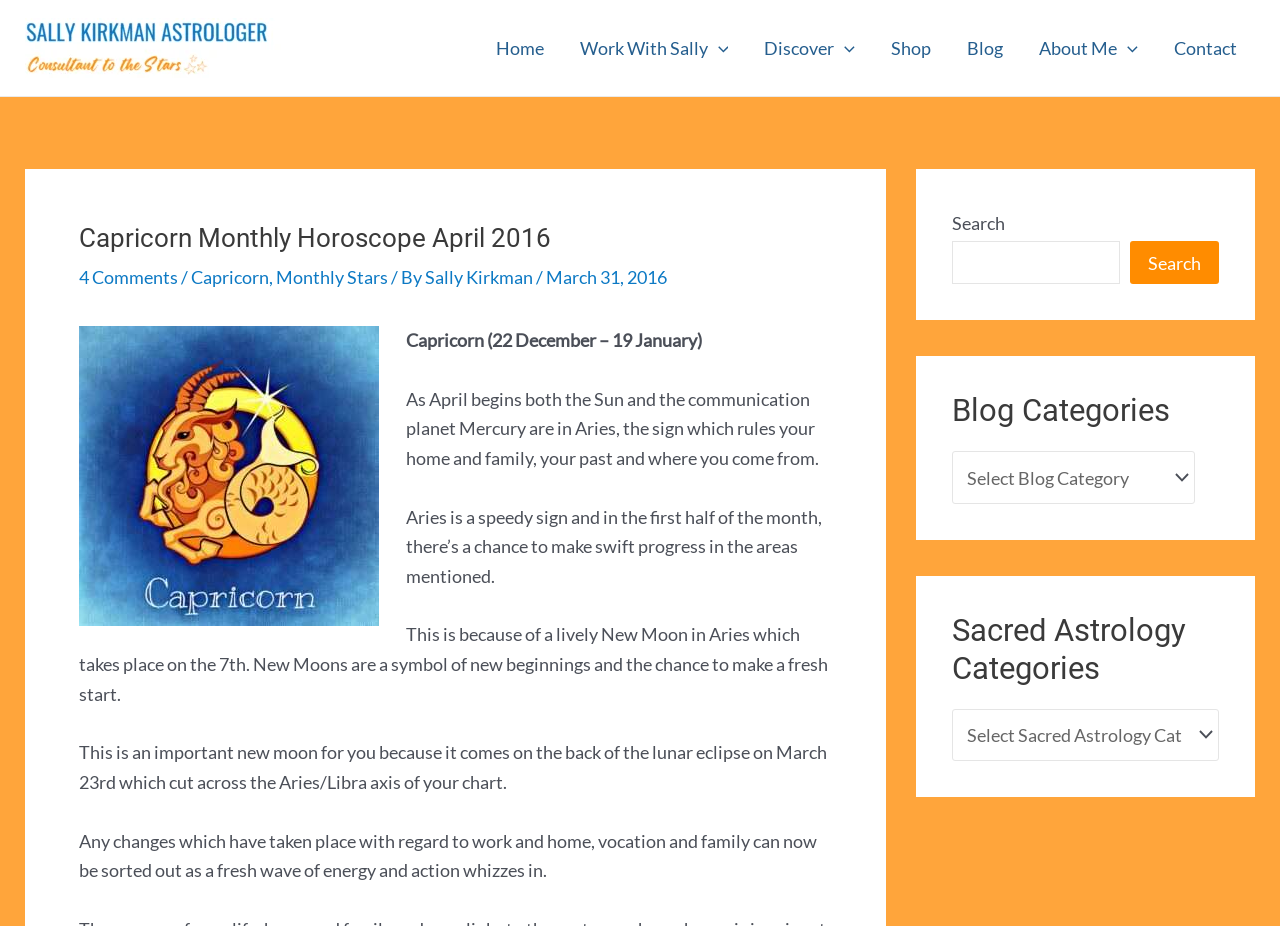What is the date of the New Moon in Aries?
Answer the question with as much detail as you can, using the image as a reference.

The date of the New Moon in Aries can be found in the text, which says 'a lively New Moon in Aries which takes place on the 7th'.